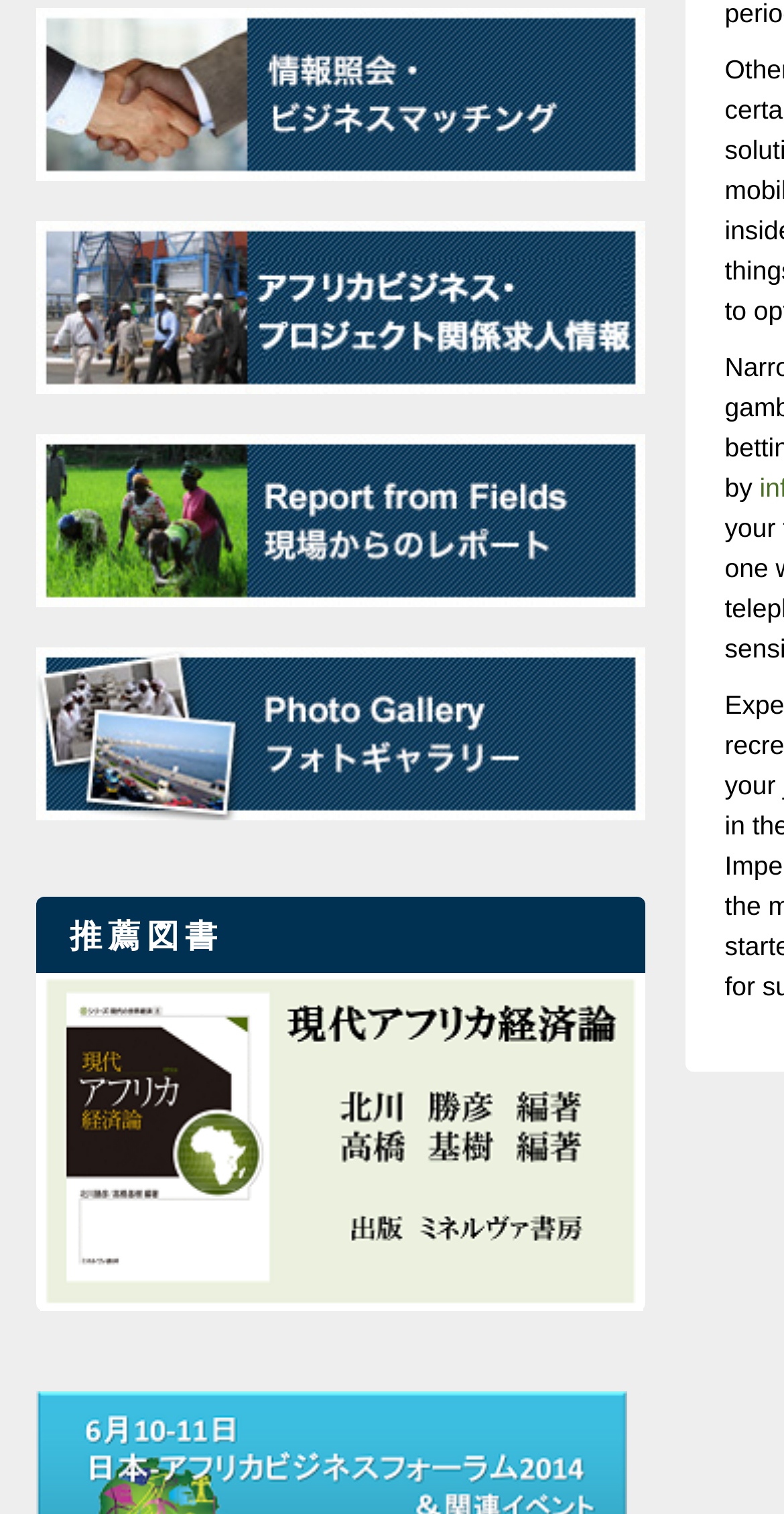How many links are there in the top section?
Look at the webpage screenshot and answer the question with a detailed explanation.

I counted the number of links in the top section, which are '情報照会・ビジネスマッチング', '求人', 'Report From Fields 現場からのレポート', and 'Photo Gallary 写真ギャラリー'. There are 4 links in total.